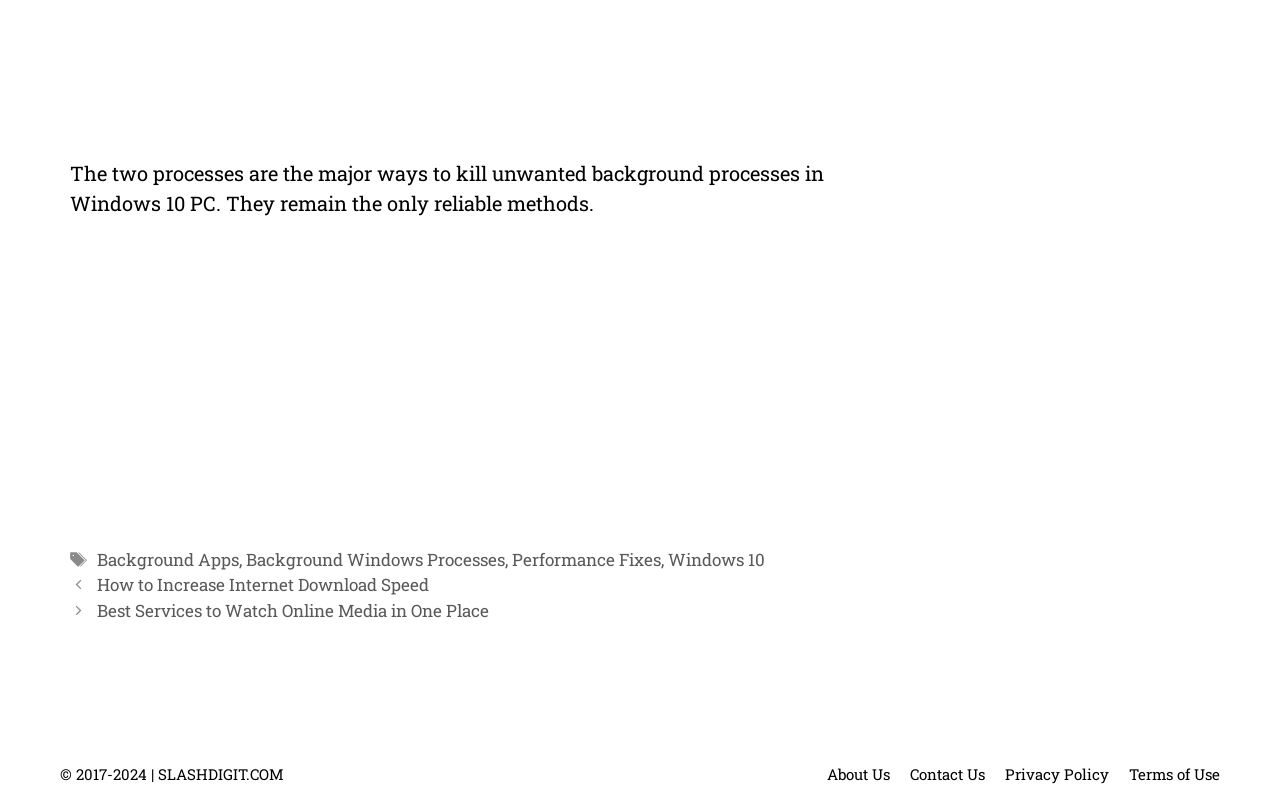Based on the element description, predict the bounding box coordinates (top-left x, top-left y, bottom-right x, bottom-right y) for the UI element in the screenshot: Contact Us

[0.711, 0.948, 0.77, 0.973]